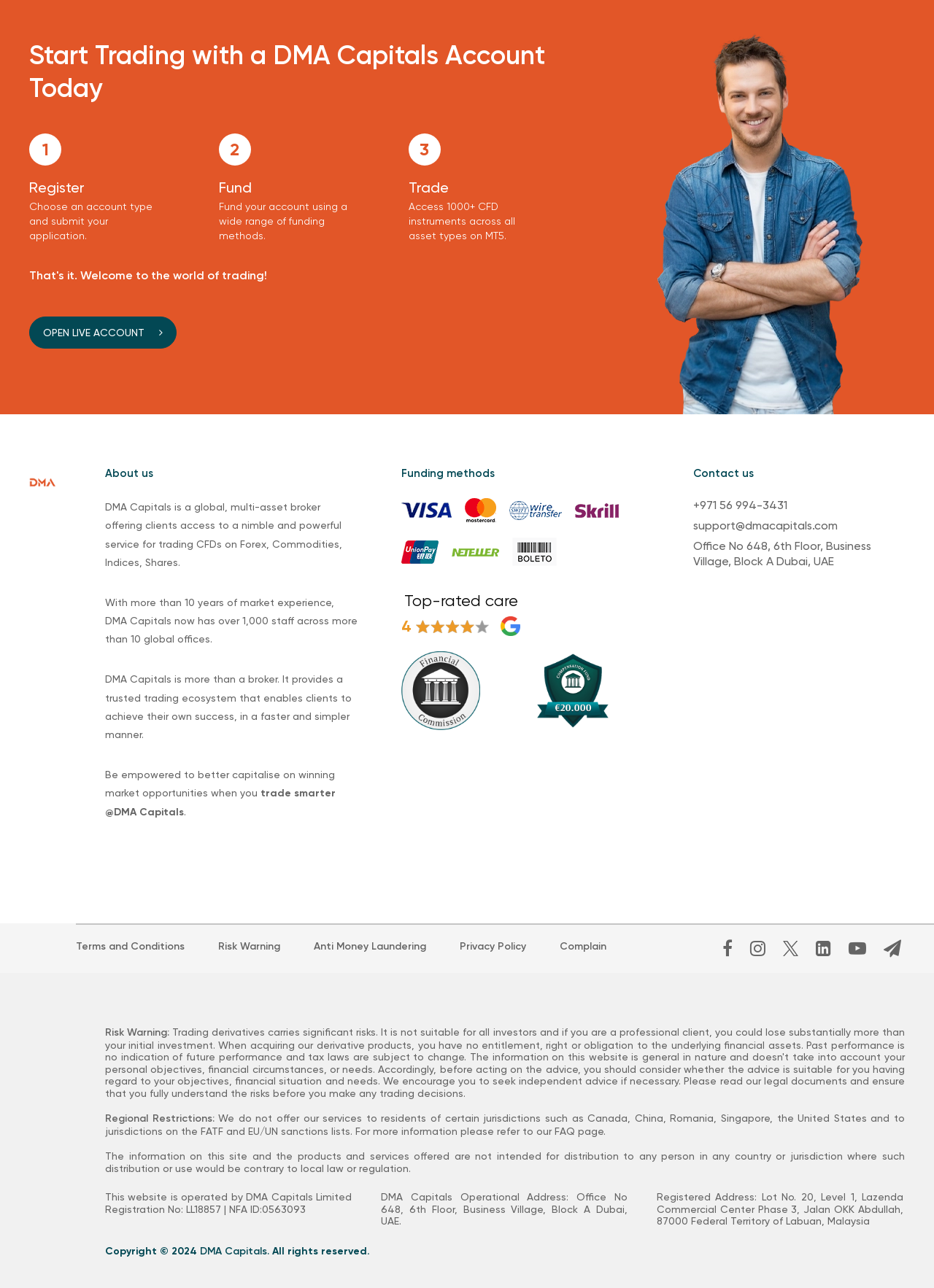Provide the bounding box coordinates of the section that needs to be clicked to accomplish the following instruction: "Contact us."

[0.742, 0.362, 0.807, 0.373]